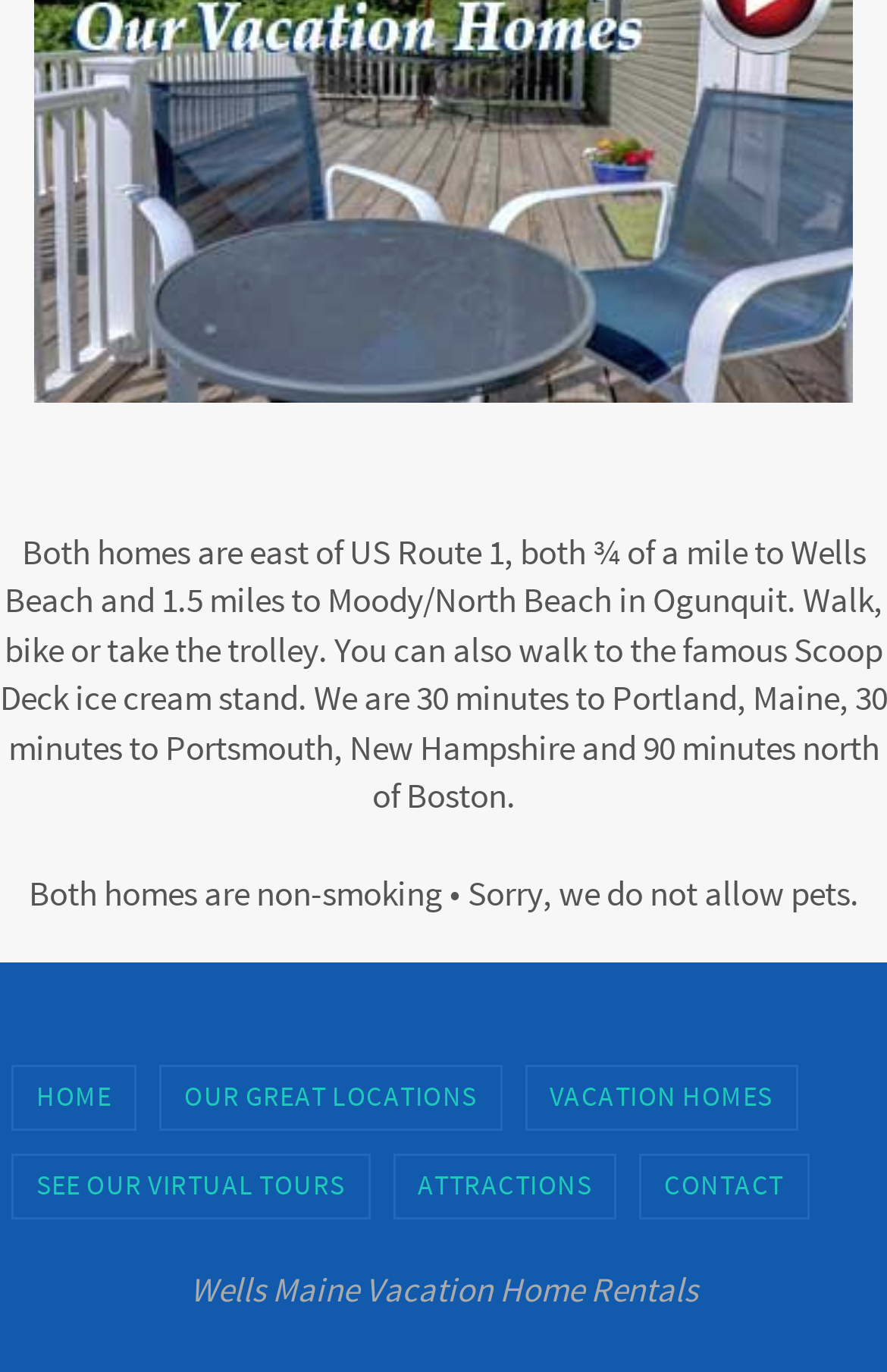Are pets allowed in the homes?
Answer the question with a single word or phrase by looking at the picture.

No